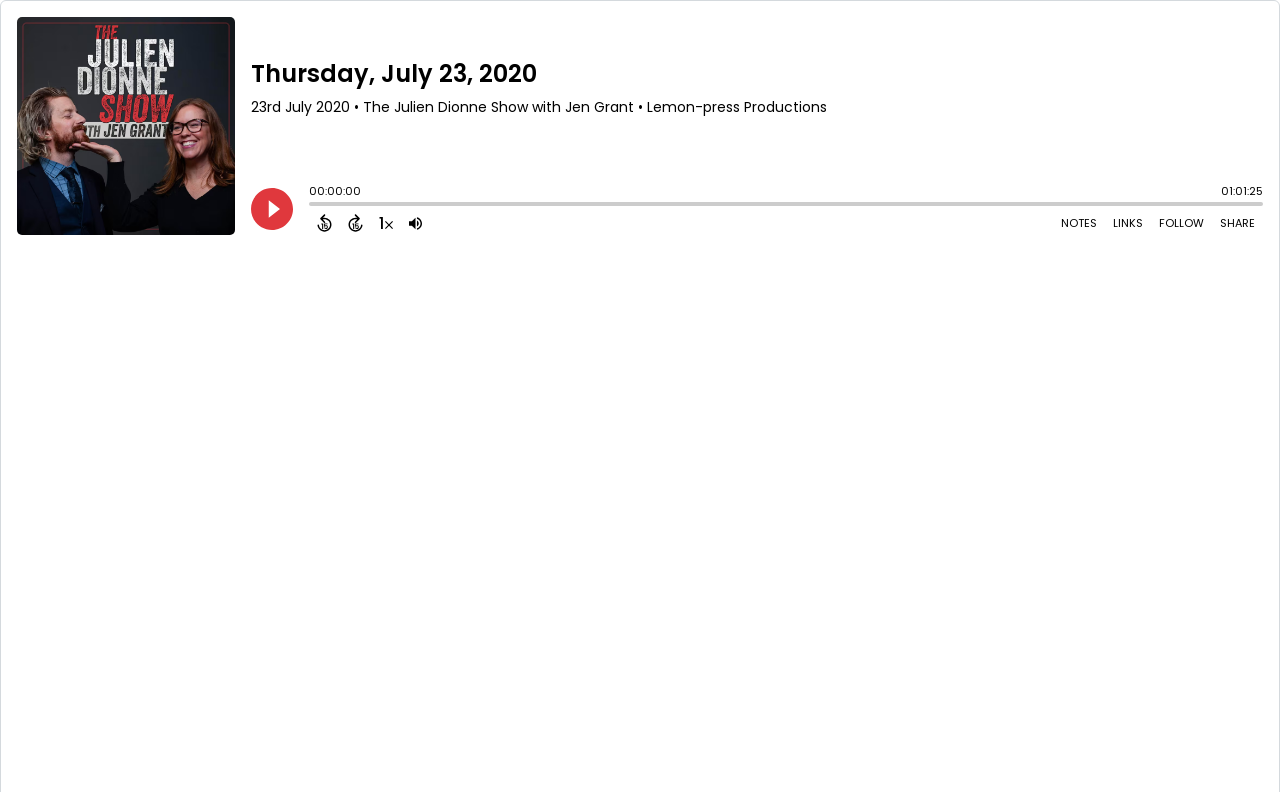What is the date of the podcast?
Based on the visual, give a brief answer using one word or a short phrase.

23rd July 2020